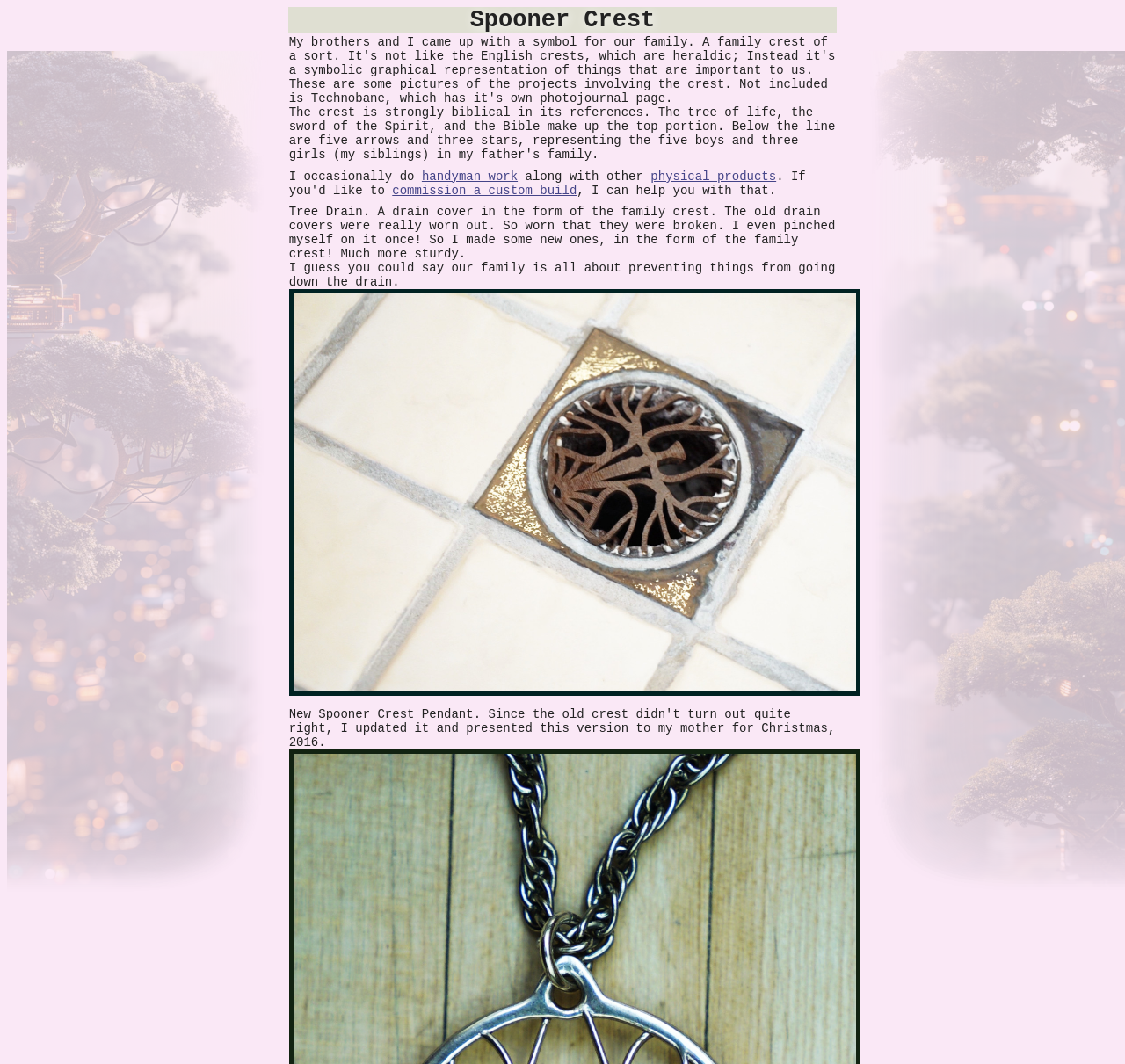Given the description of a UI element: "commission a custom build", identify the bounding box coordinates of the matching element in the webpage screenshot.

[0.349, 0.173, 0.514, 0.186]